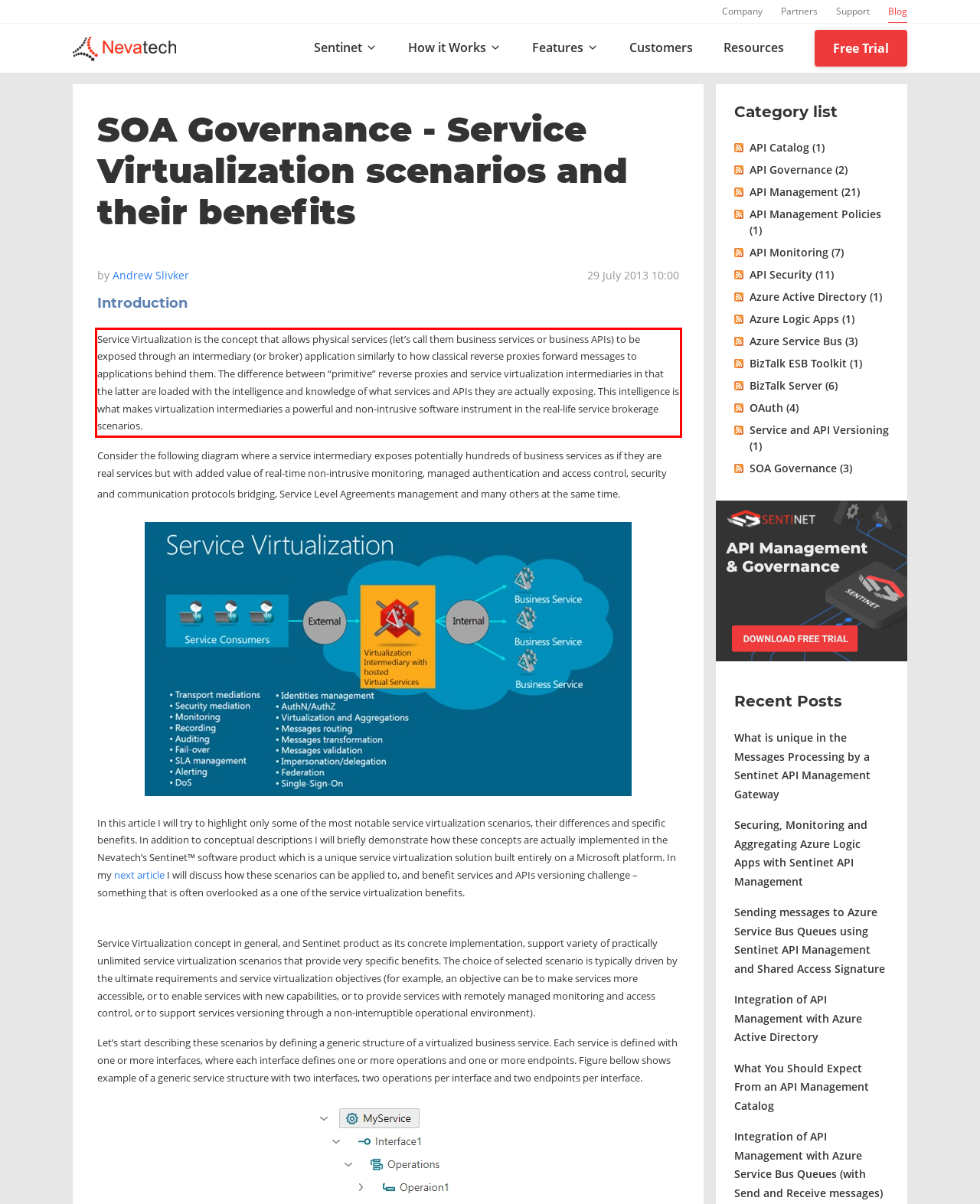Please identify and extract the text from the UI element that is surrounded by a red bounding box in the provided webpage screenshot.

Service Virtualization is the concept that allows physical services (let’s call them business services or business APIs) to be exposed through an intermediary (or broker) application similarly to how classical reverse proxies forward messages to applications behind them. The difference between “primitive” reverse proxies and service virtualization intermediaries in that the latter are loaded with the intelligence and knowledge of what services and APIs they are actually exposing. This intelligence is what makes virtualization intermediaries a powerful and non-intrusive software instrument in the real-life service brokerage scenarios.